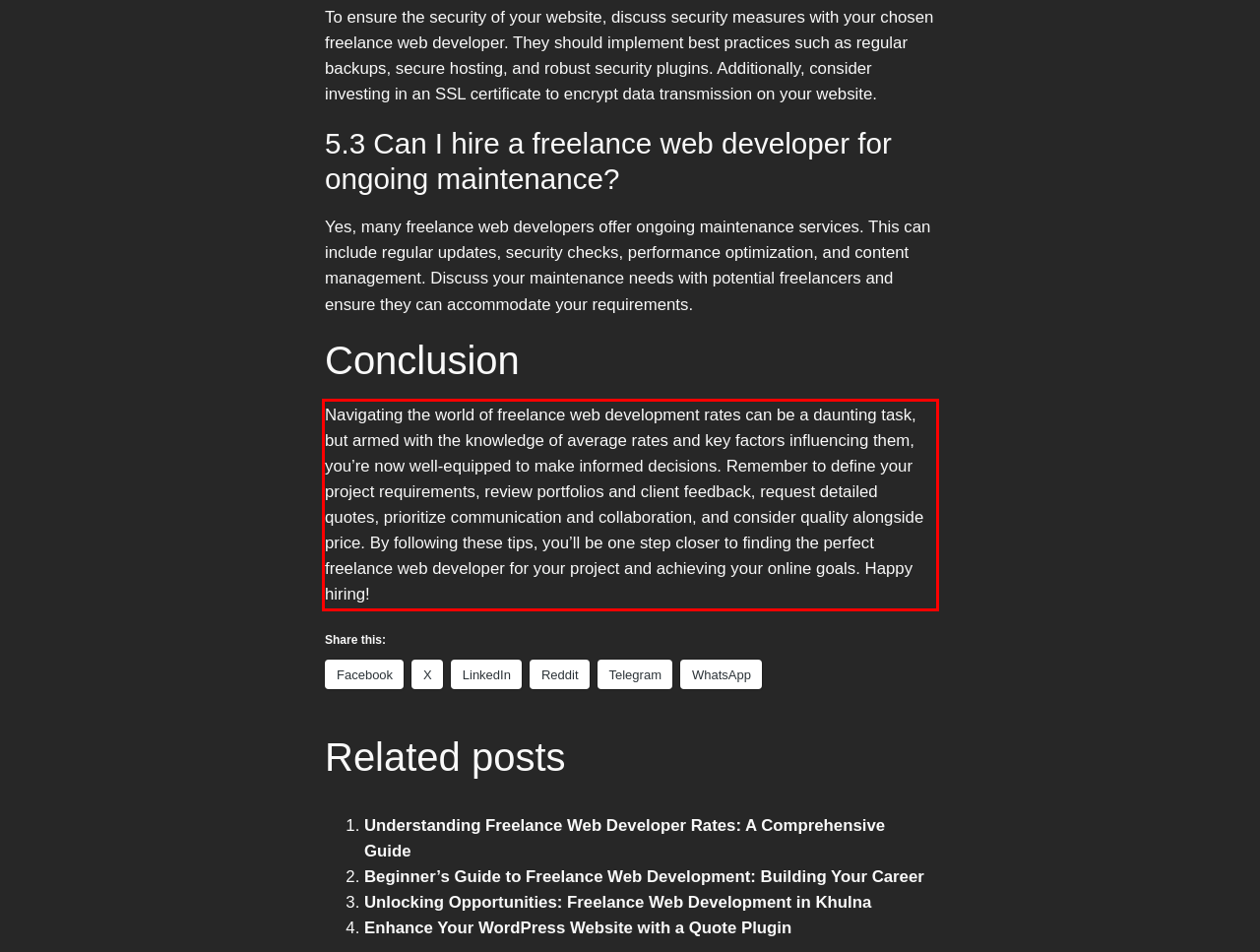You are given a webpage screenshot with a red bounding box around a UI element. Extract and generate the text inside this red bounding box.

Navigating the world of freelance web development rates can be a daunting task, but armed with the knowledge of average rates and key factors influencing them, you’re now well-equipped to make informed decisions. Remember to define your project requirements, review portfolios and client feedback, request detailed quotes, prioritize communication and collaboration, and consider quality alongside price. By following these tips, you’ll be one step closer to finding the perfect freelance web developer for your project and achieving your online goals. Happy hiring!